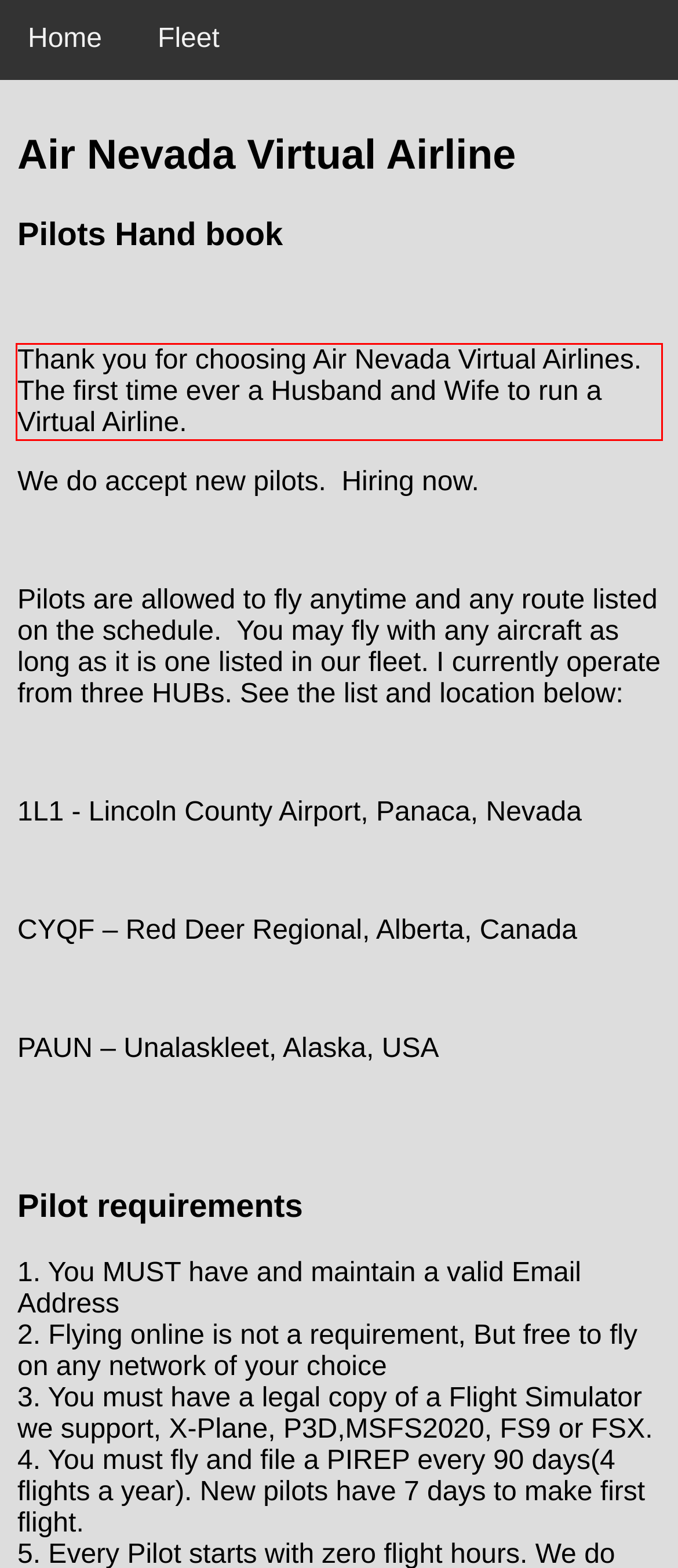Analyze the webpage screenshot and use OCR to recognize the text content in the red bounding box.

Thank you for choosing Air Nevada Virtual Airlines. The first time ever a Husband and Wife to run a Virtual Airline.